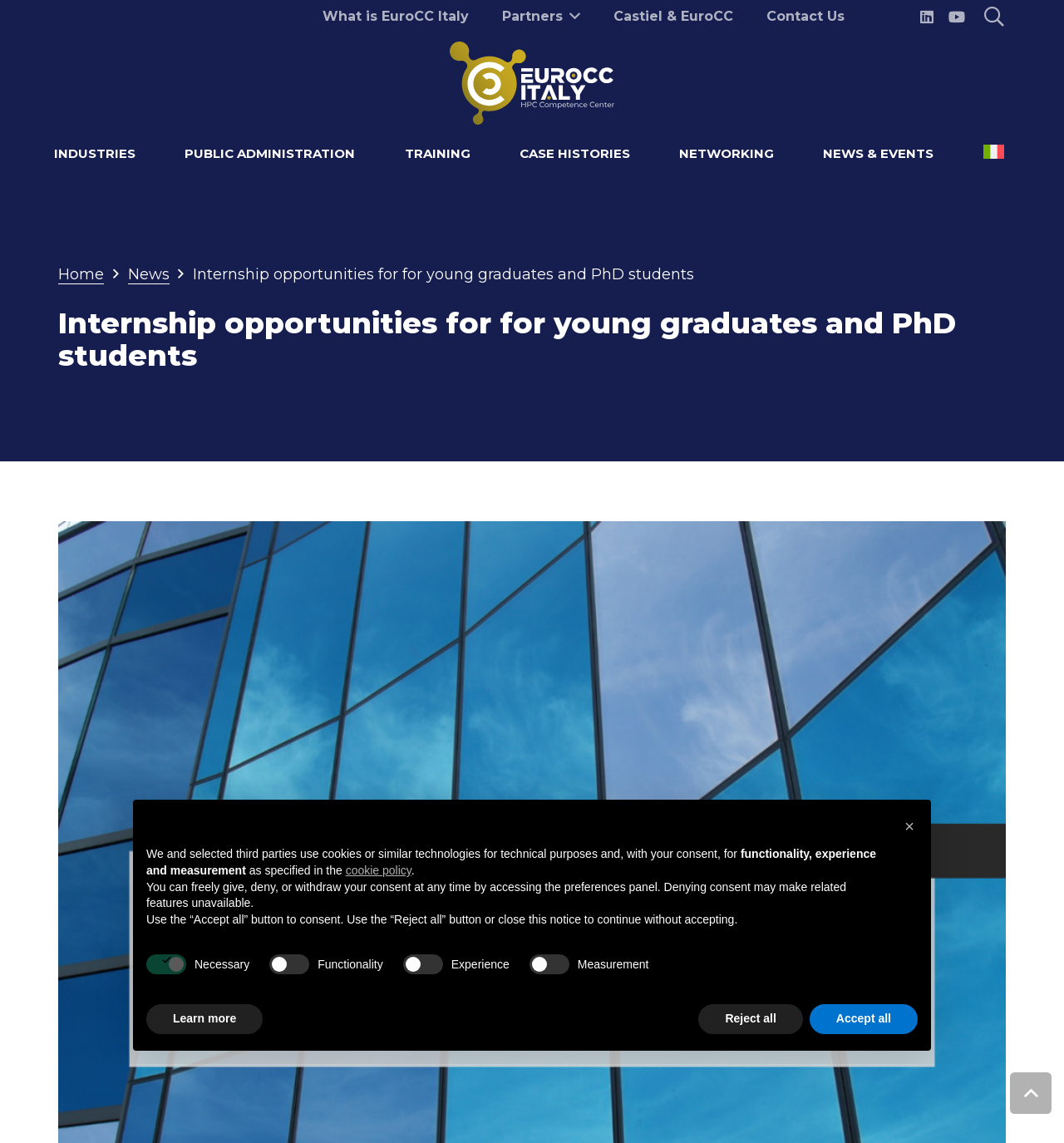How many main navigation links are present on the webpage?
From the image, provide a succinct answer in one word or a short phrase.

6